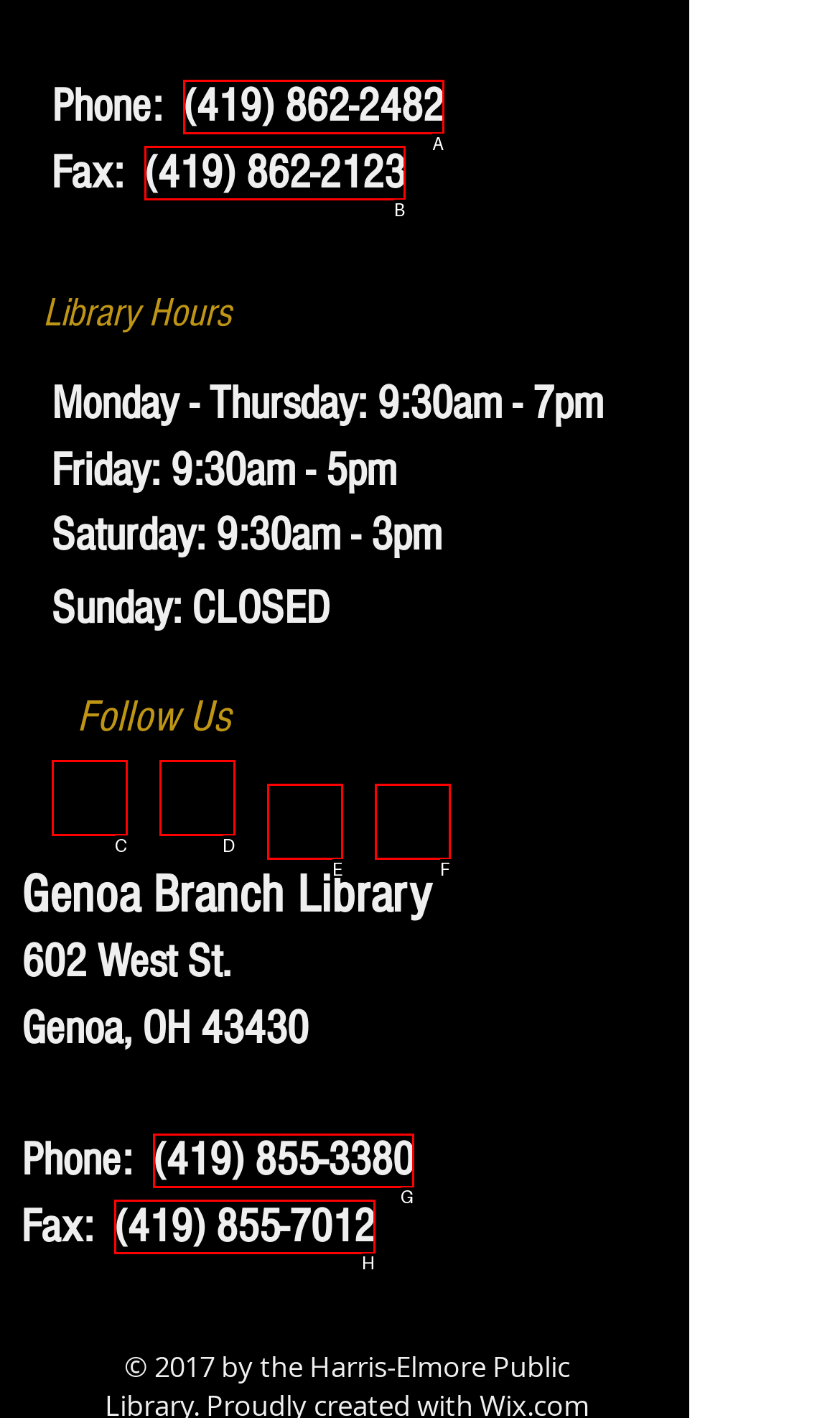Determine the HTML element that best aligns with the description: aria-label="TikTok"
Answer with the appropriate letter from the listed options.

F